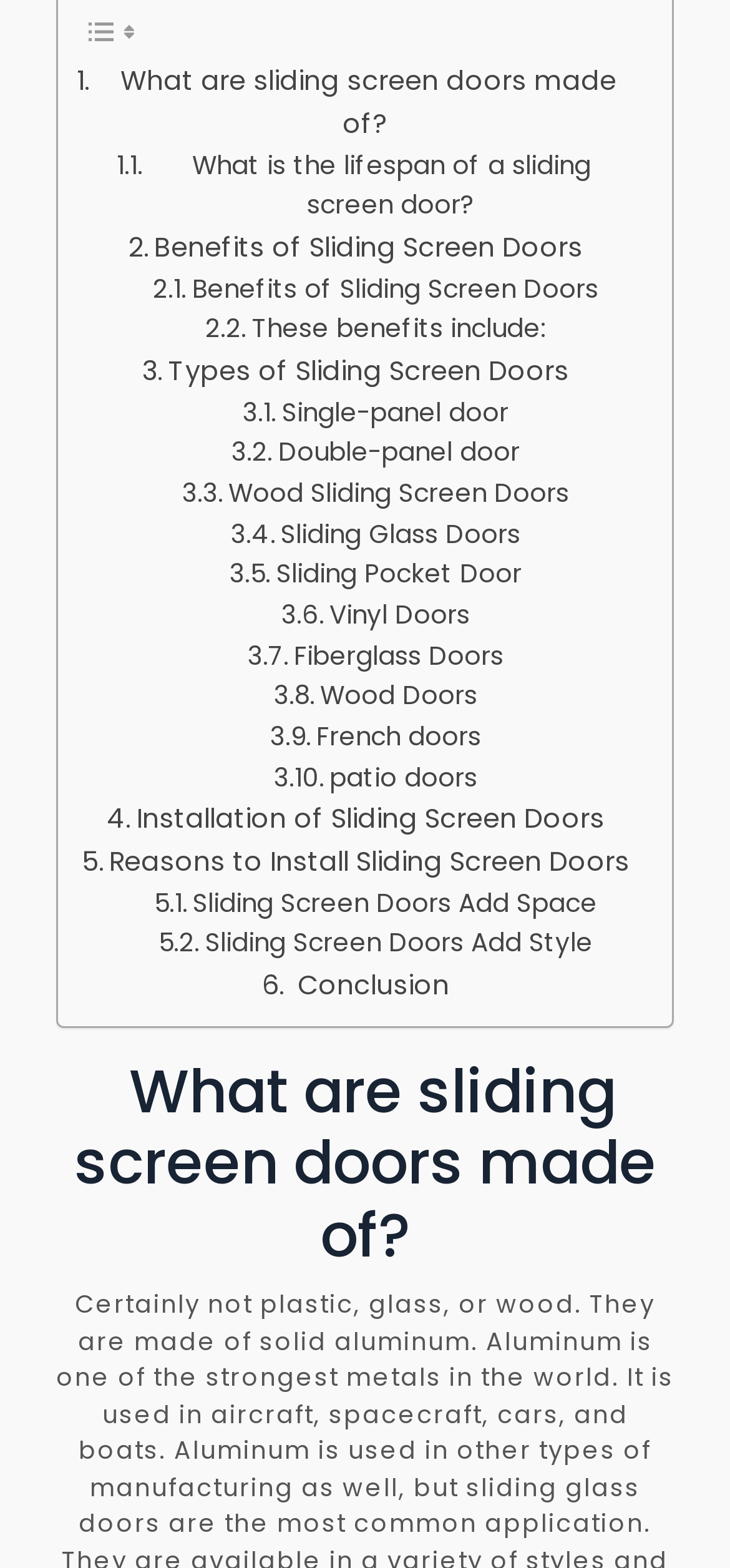Answer succinctly with a single word or phrase:
How many links are there on the webpage?

15